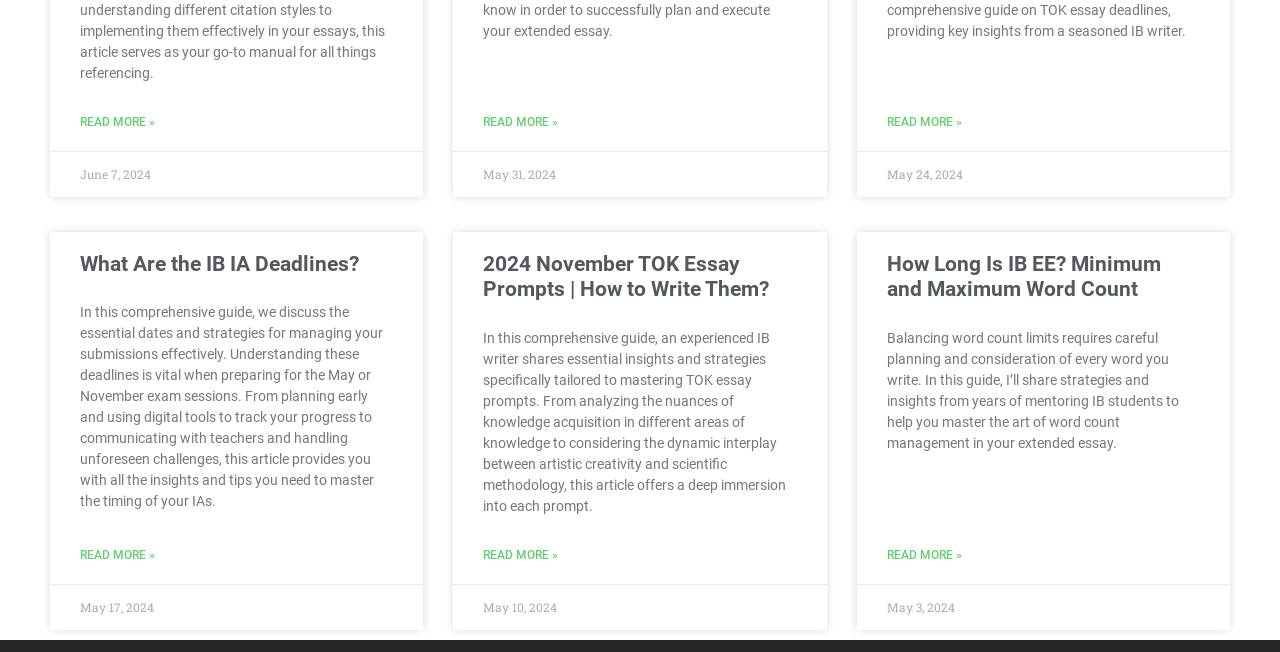Examine the image and give a thorough answer to the following question:
How many articles are on this webpage?

There are three article sections on this webpage, each with a heading, static text, and a 'READ MORE »' link.